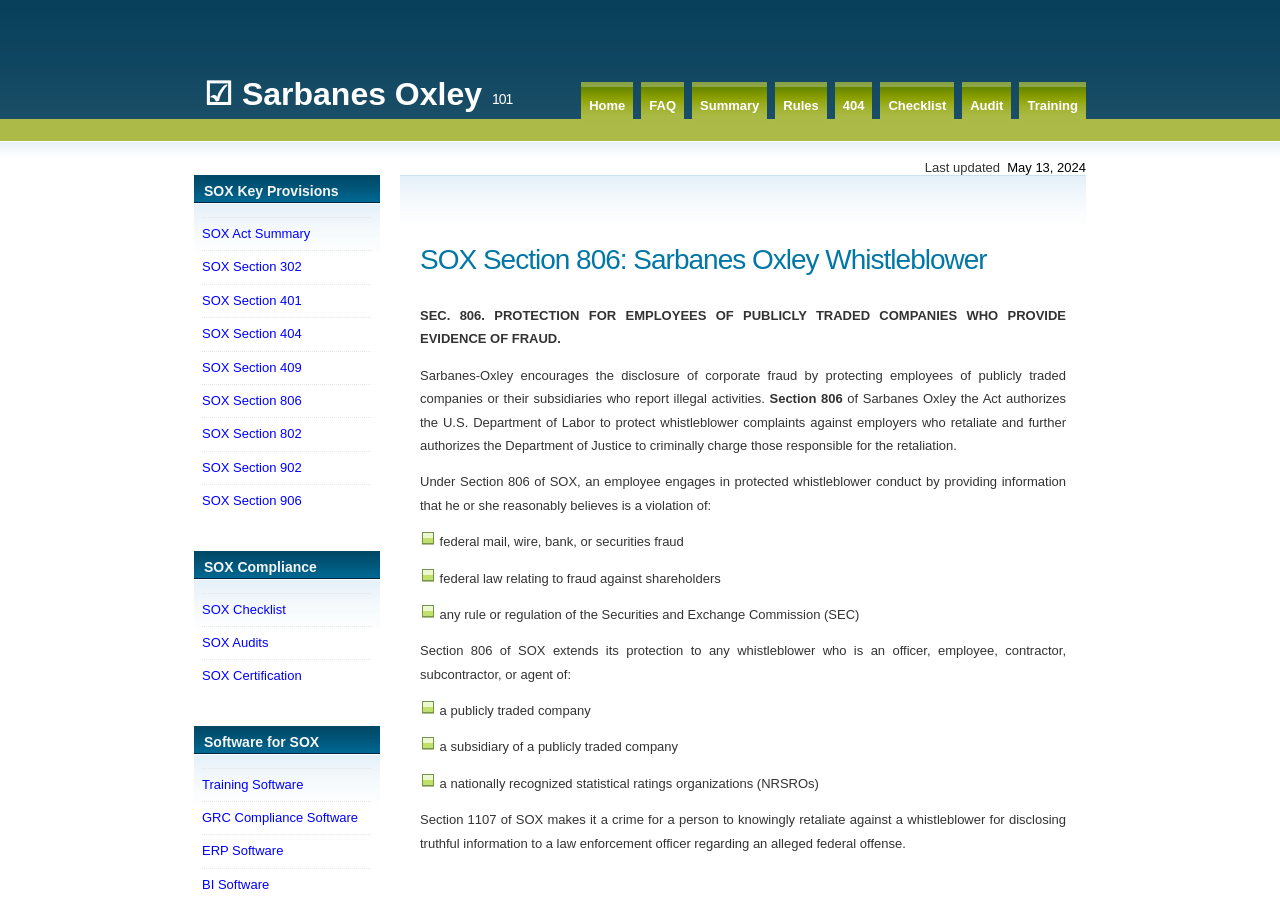Explain the contents of the webpage comprehensively.

This webpage is a comprehensive guide to Sarbanes-Oxley (SOX) compliance, specifically focusing on Section 806, which pertains to whistleblower protection. The page is divided into several sections, each with its own set of links, headings, and static text.

At the top of the page, there is a heading that reads "☑ SOX Section 806: Sarbanes-Oxley Whistleblower Protection" and a series of links to other sections of the website, including "Home", "FAQ", "Summary", "Rules", "404", "Checklist", "Audit", and "Training".

Below this, there are three main sections: "SOX Key Provisions", "SOX Compliance", and "Software for SOX". Each section contains a heading and a list of links to related topics, such as "SOX Act Summary", "SOX Section 302", "SOX Checklist", and "GRC Compliance Software".

On the right side of the page, there is a section with a heading "Last updated" followed by the date "May 13, 2024". Below this, there is an advertisement iframe.

The main content of the page is dedicated to explaining SOX Section 806, which protects employees of publicly traded companies who report evidence of fraud. The section includes several paragraphs of text that describe the provisions of Section 806, including the types of whistleblower conduct that are protected and the entities that are covered under the law.

Throughout the page, there are a total of 11 headings, 24 links, and 14 static text elements. The layout is organized and easy to navigate, with clear headings and concise text that summarizes the key points of SOX compliance and Section 806.